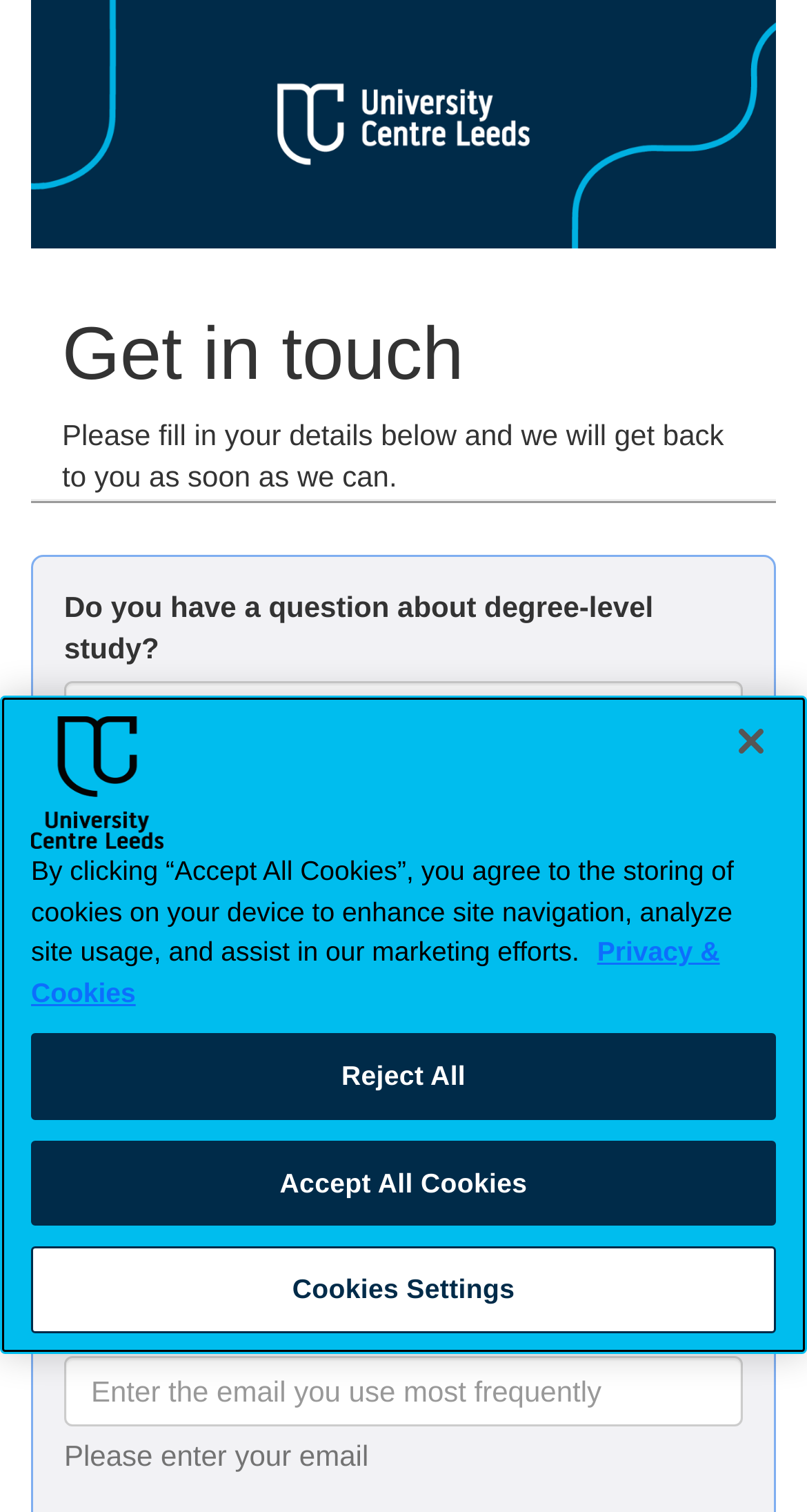Extract the main title from the webpage and generate its text.

Get in touch